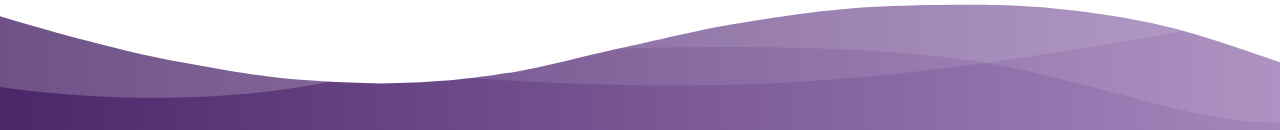What is the design reminiscent of?
Provide a short answer using one word or a brief phrase based on the image.

Waves or rolling hills